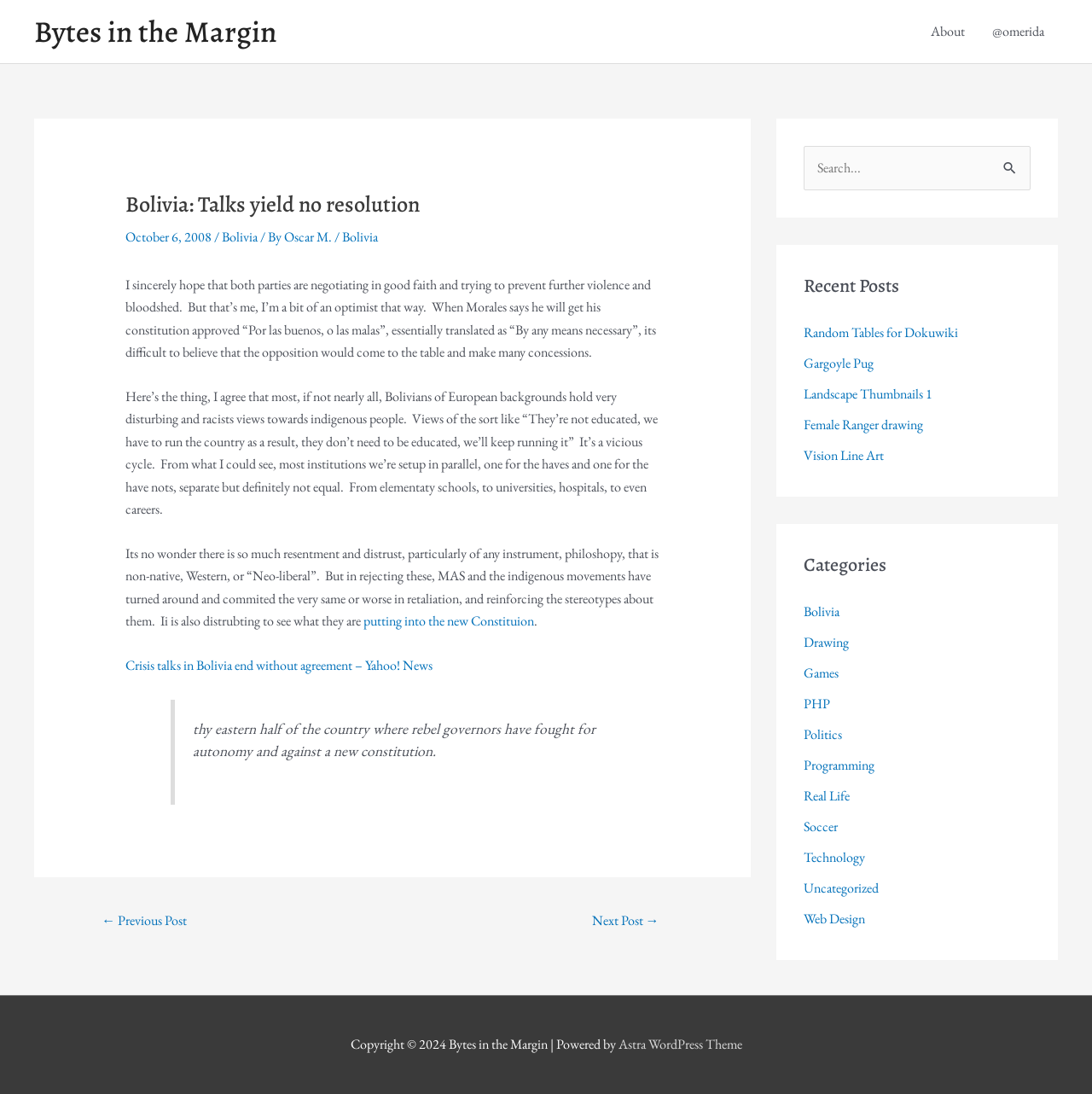Locate the bounding box coordinates of the area that needs to be clicked to fulfill the following instruction: "View recent posts". The coordinates should be in the format of four float numbers between 0 and 1, namely [left, top, right, bottom].

[0.736, 0.292, 0.944, 0.429]